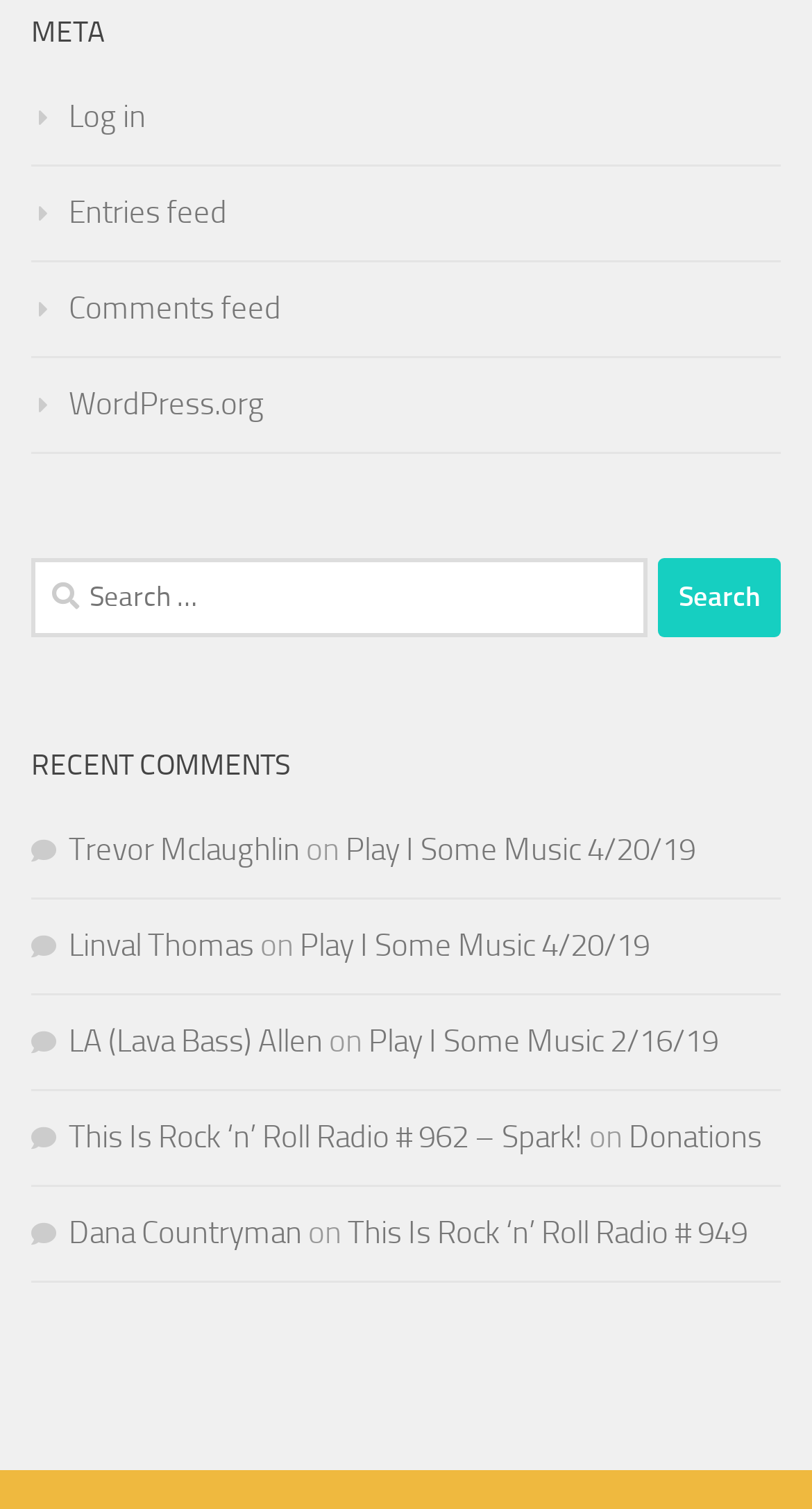Answer the question in a single word or phrase:
What is the purpose of the 'Search' button?

Submit search query